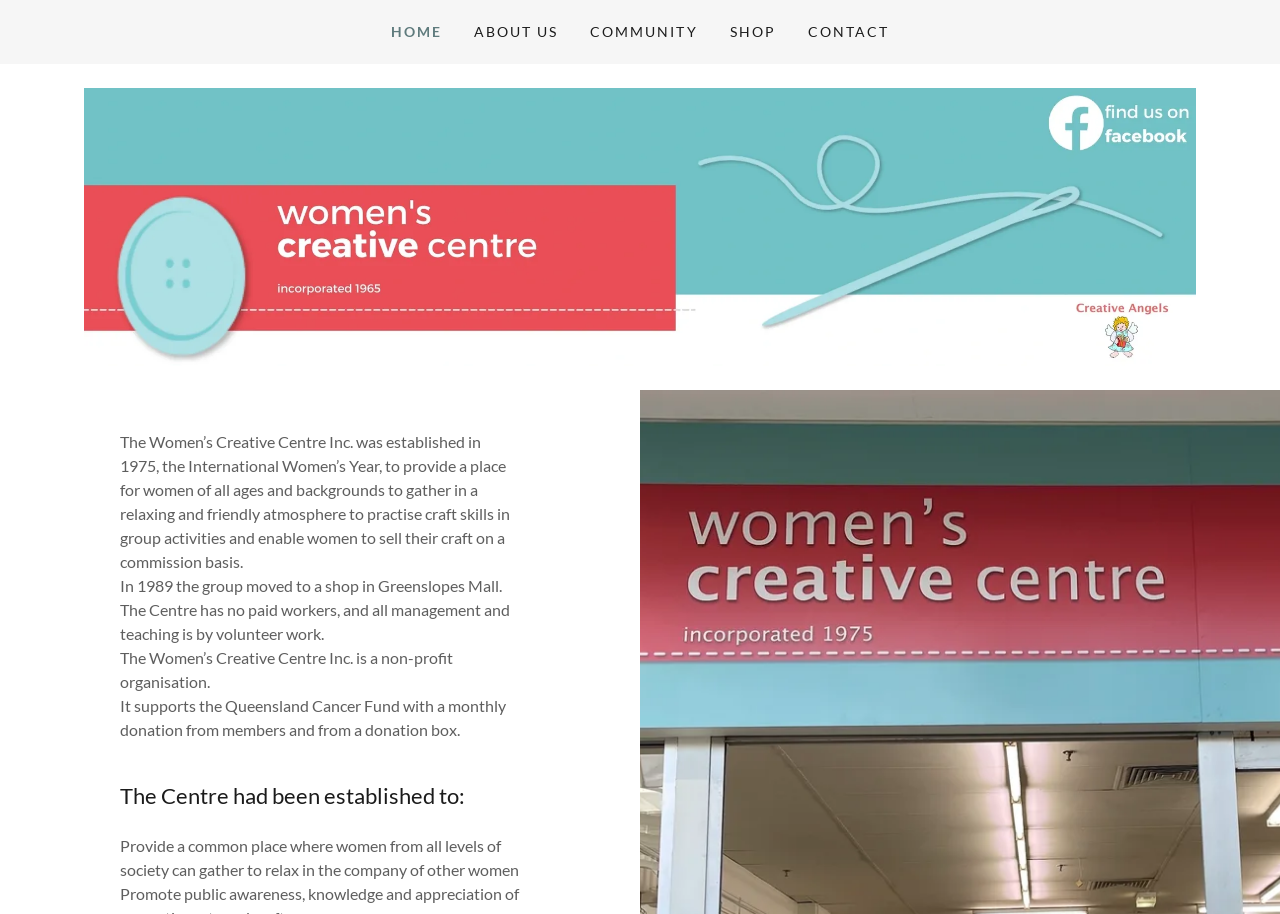What is the main activity of the Women's Creative Centre?
Please provide a comprehensive answer based on the contents of the image.

Based on the webpage content, the Women's Creative Centre provides a place for women to practise craft skills in group activities, as stated in the text 'to provide a place for women of all ages and backgrounds to gather in a relaxing and friendly atmosphere to practise craft skills in group activities'.